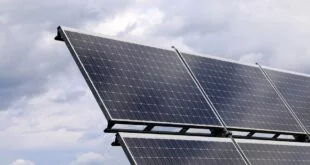Interpret the image and provide an in-depth description.

The image features a close-up view of solar panels set against a backdrop of cloudy skies. This modern renewable energy technology harnesses sunlight to generate electricity, showcasing the potential of alternative energy sources in combating climate change. The sleek design of the solar panels reflects a commitment to innovation and sustainability, emphasizing the shift toward greener energy solutions. The cloudy sky indicates that even in less than ideal weather conditions, solar energy can still be captured, highlighting the resilience and practicality of solar technology in today’s energy landscape. This visual representation aligns with discussions around alternative energy, underscoring its importance for a sustainable future.